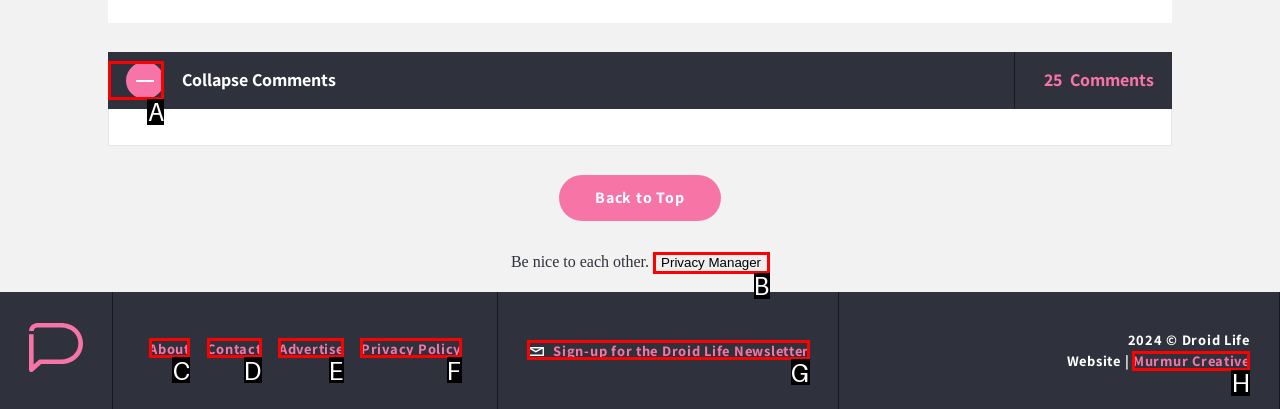For the task "Collapse comments", which option's letter should you click? Answer with the letter only.

A